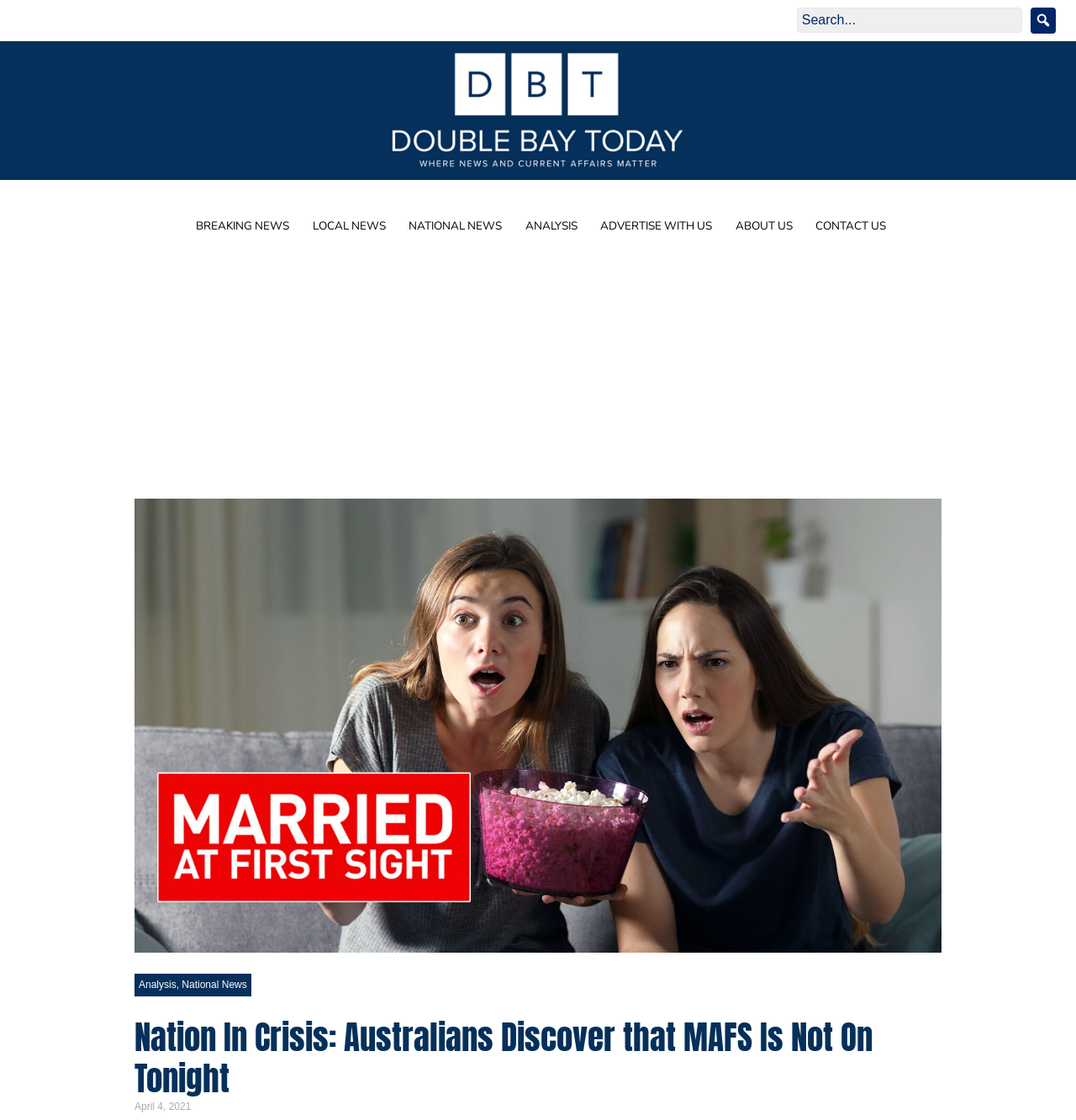What type of news is the article categorized under?
Answer with a single word or short phrase according to what you see in the image.

National News